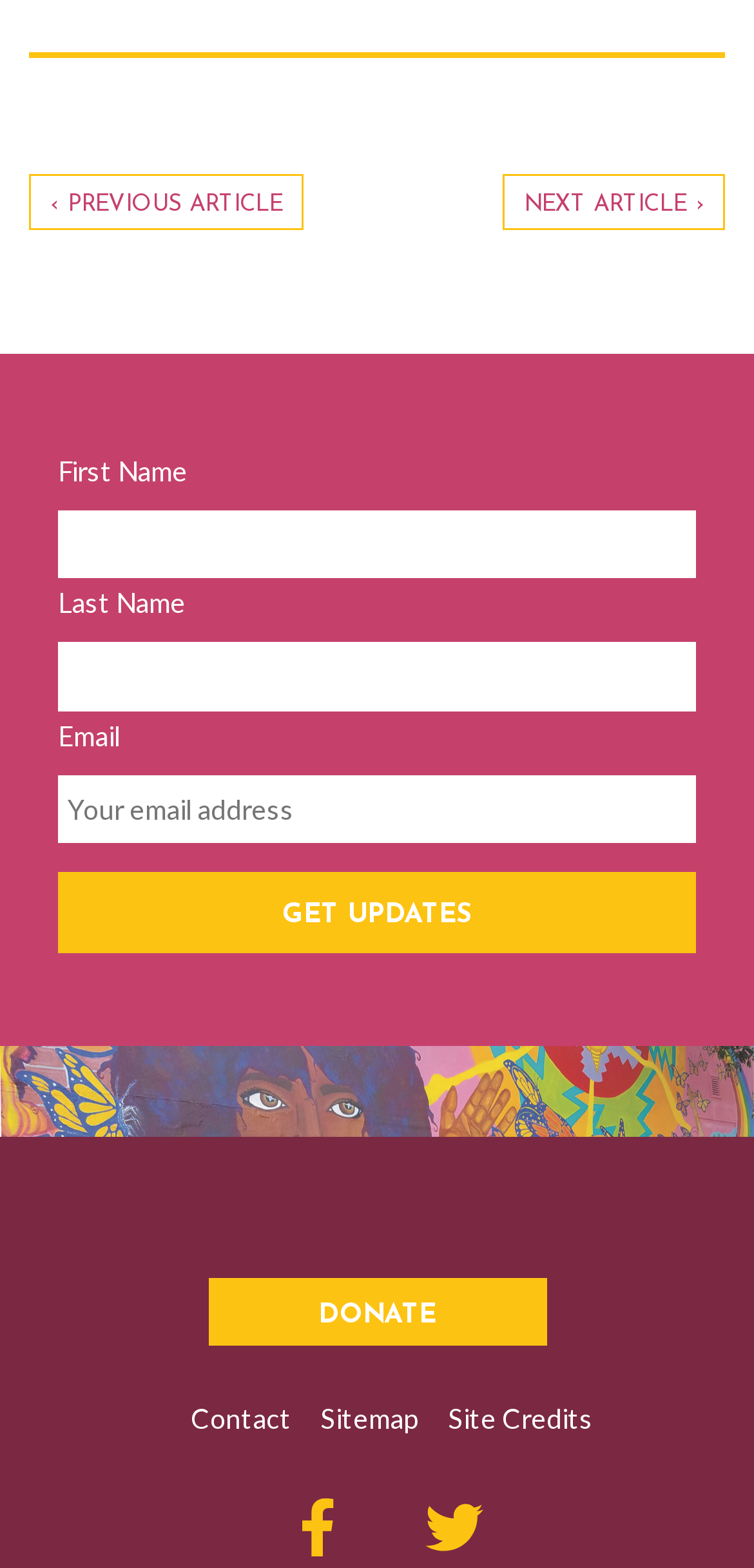Respond with a single word or short phrase to the following question: 
What is the purpose of the 'Get Updates' button?

To receive updates